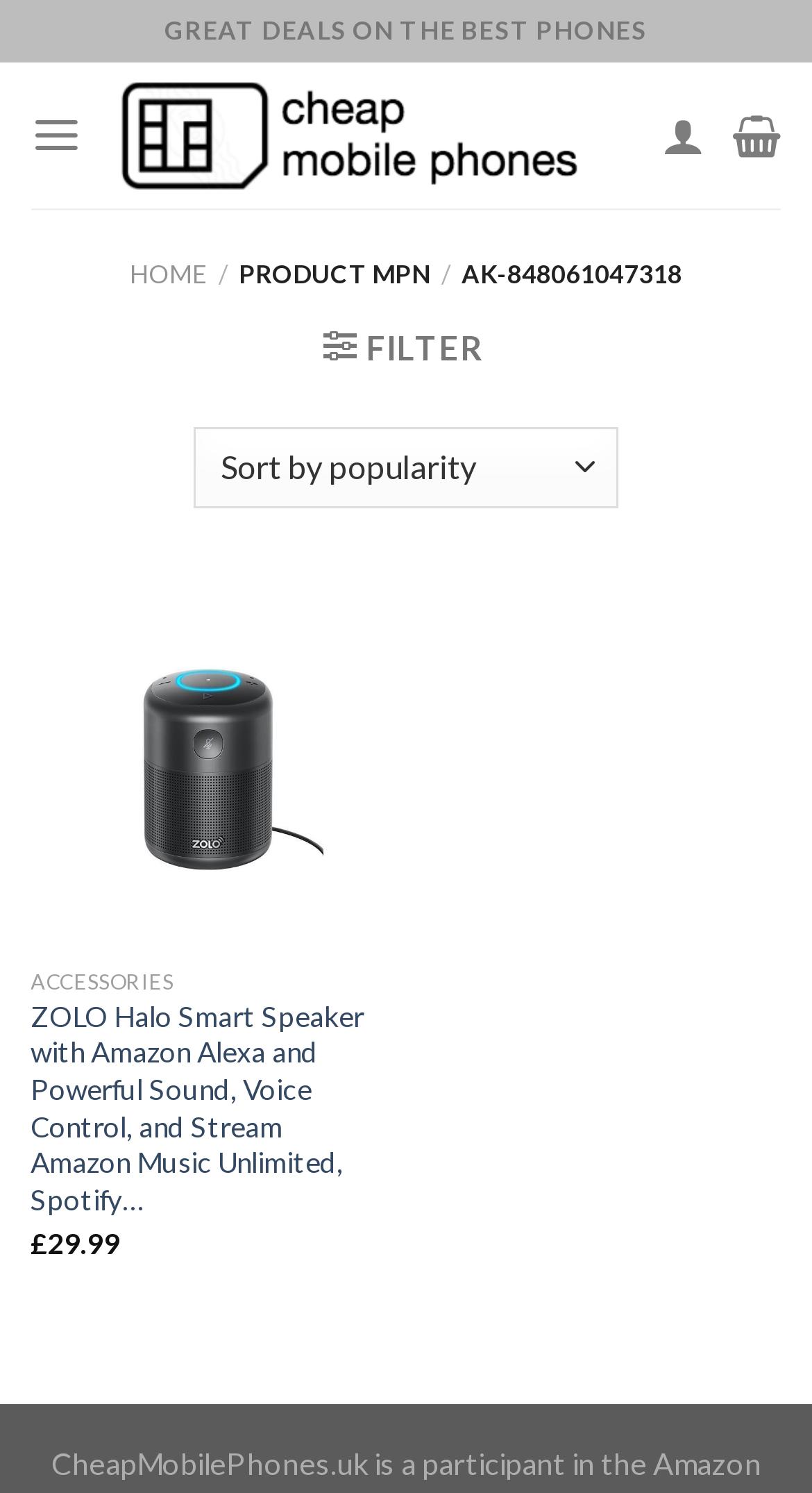Provide your answer in a single word or phrase: 
What is the category of the product?

ACCESSORIES